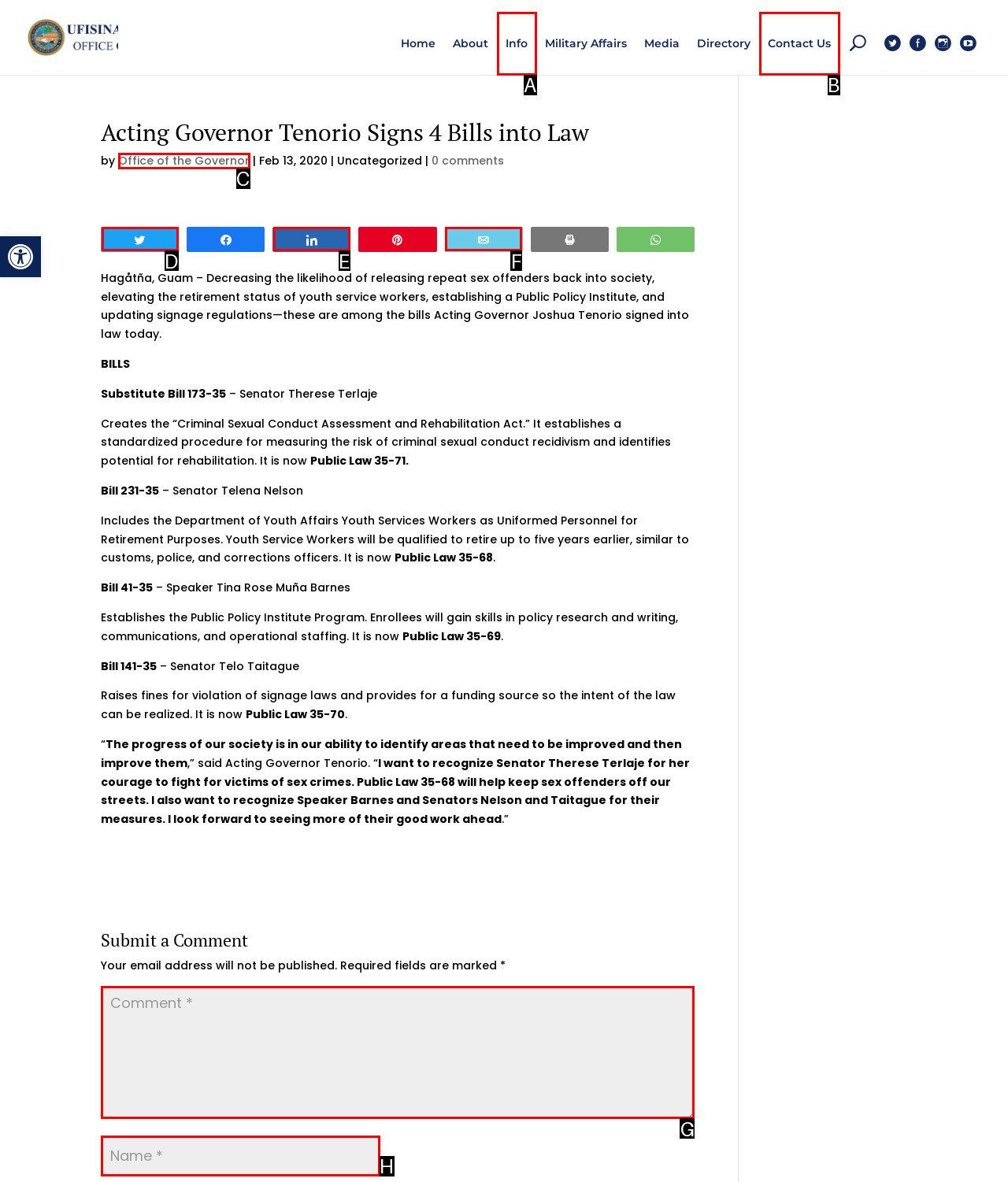Identify the letter of the UI element that corresponds to: Office of the Governor
Respond with the letter of the option directly.

C